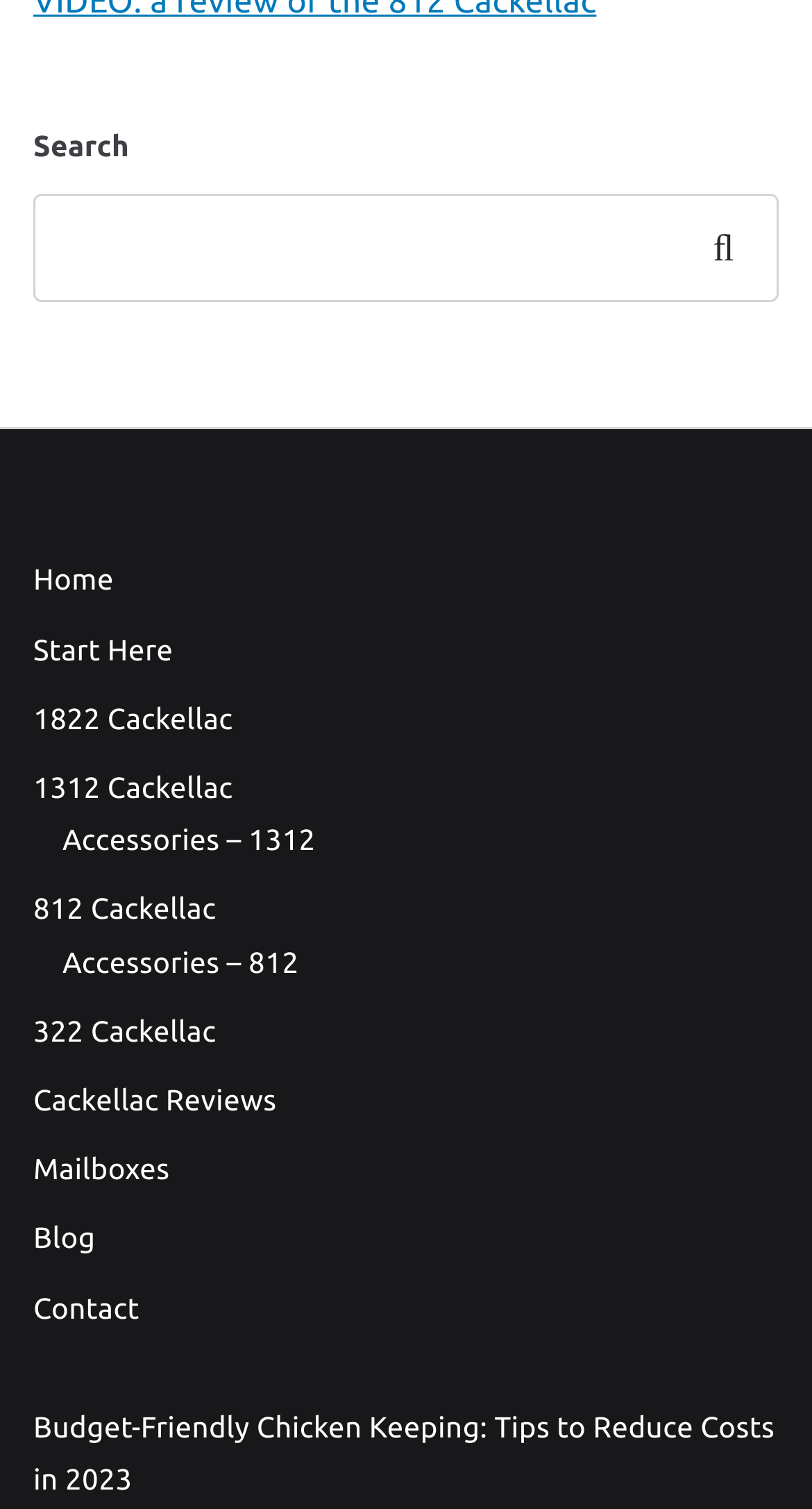Respond to the following query with just one word or a short phrase: 
Is there a 'Contact' link on the webpage?

Yes